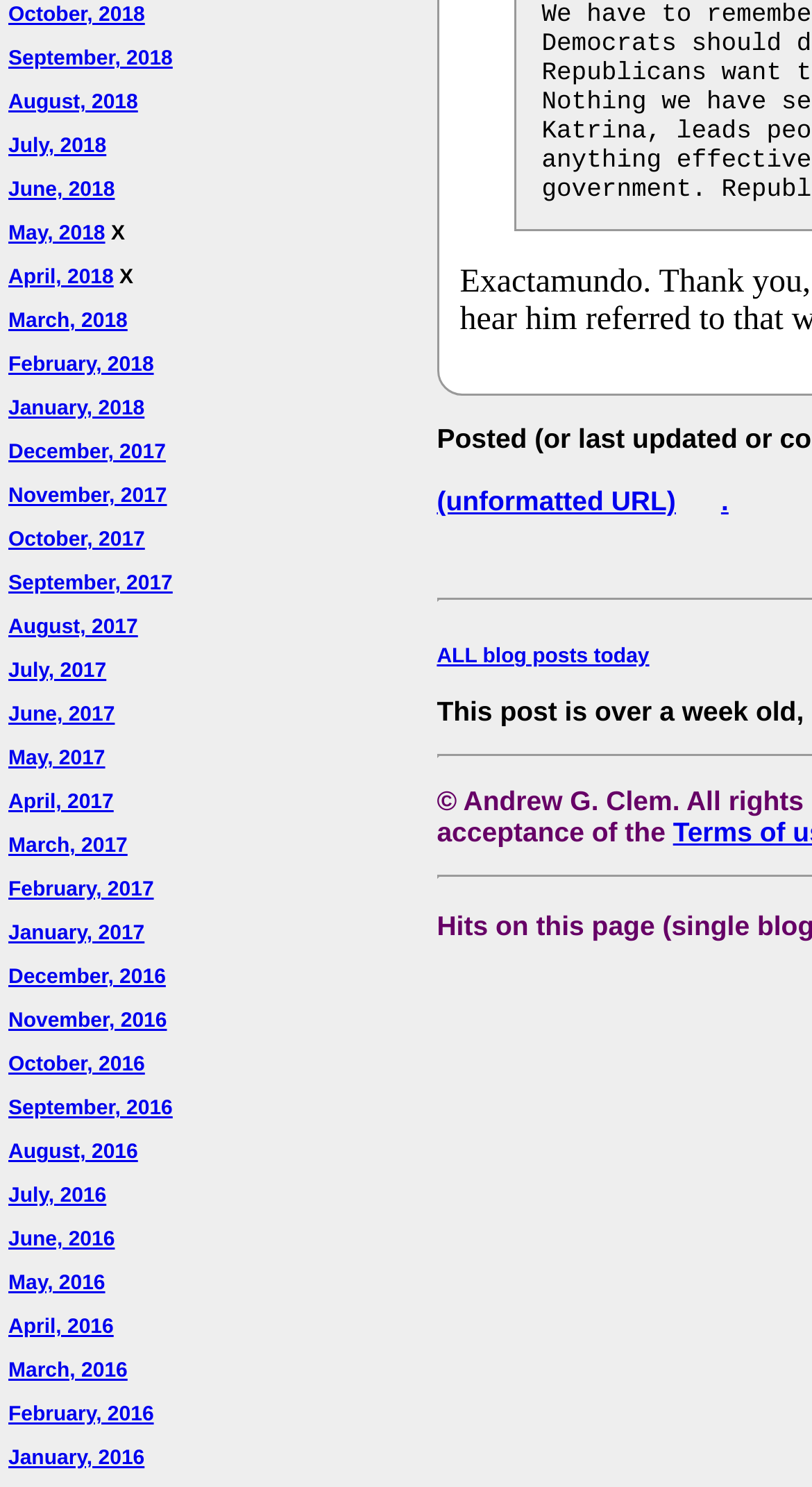Find the bounding box coordinates of the clickable region needed to perform the following instruction: "Visit an unformatted URL". The coordinates should be provided as four float numbers between 0 and 1, i.e., [left, top, right, bottom].

[0.538, 0.326, 0.832, 0.347]